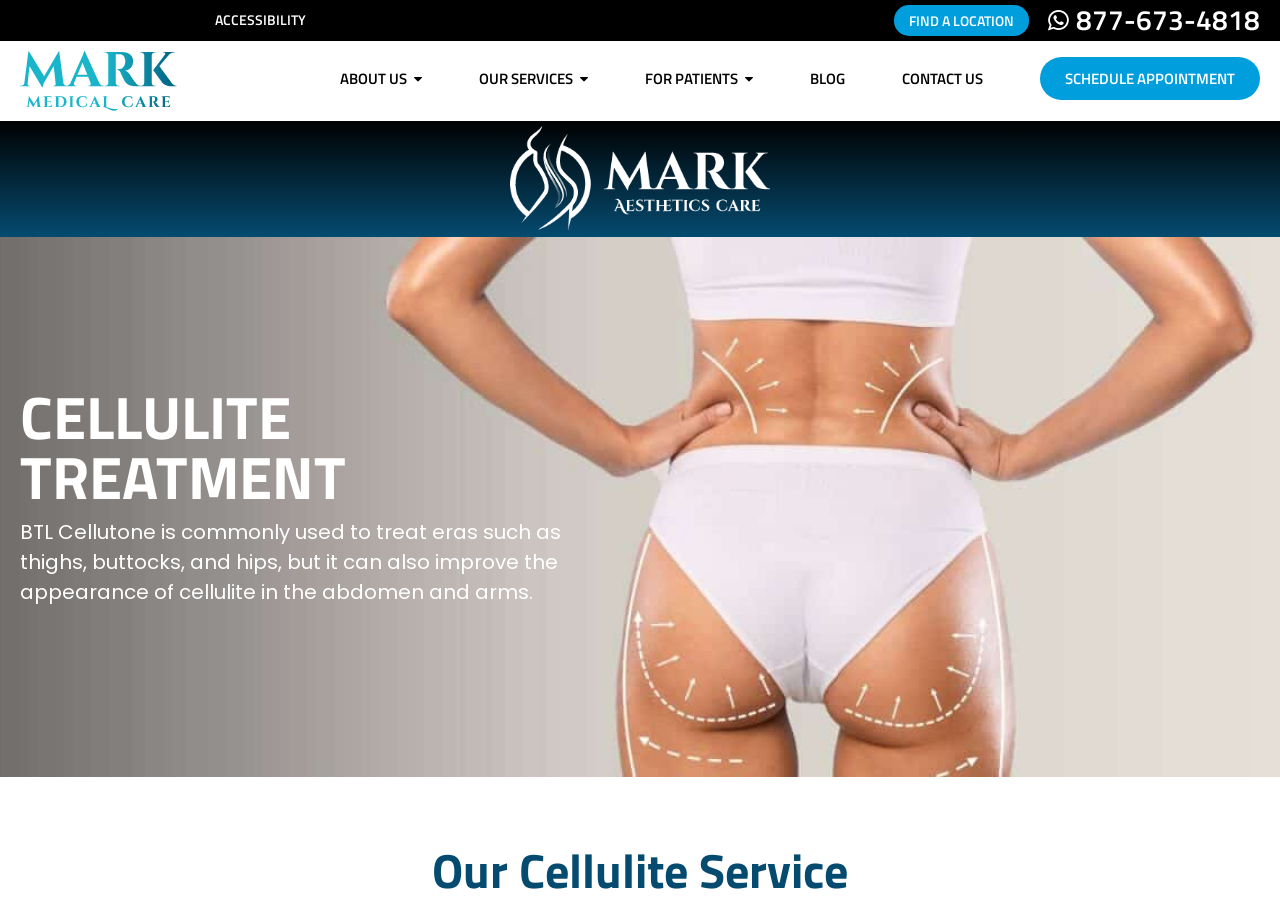Locate the bounding box coordinates of the segment that needs to be clicked to meet this instruction: "Read about our cellulite service".

[0.016, 0.921, 0.984, 0.984]